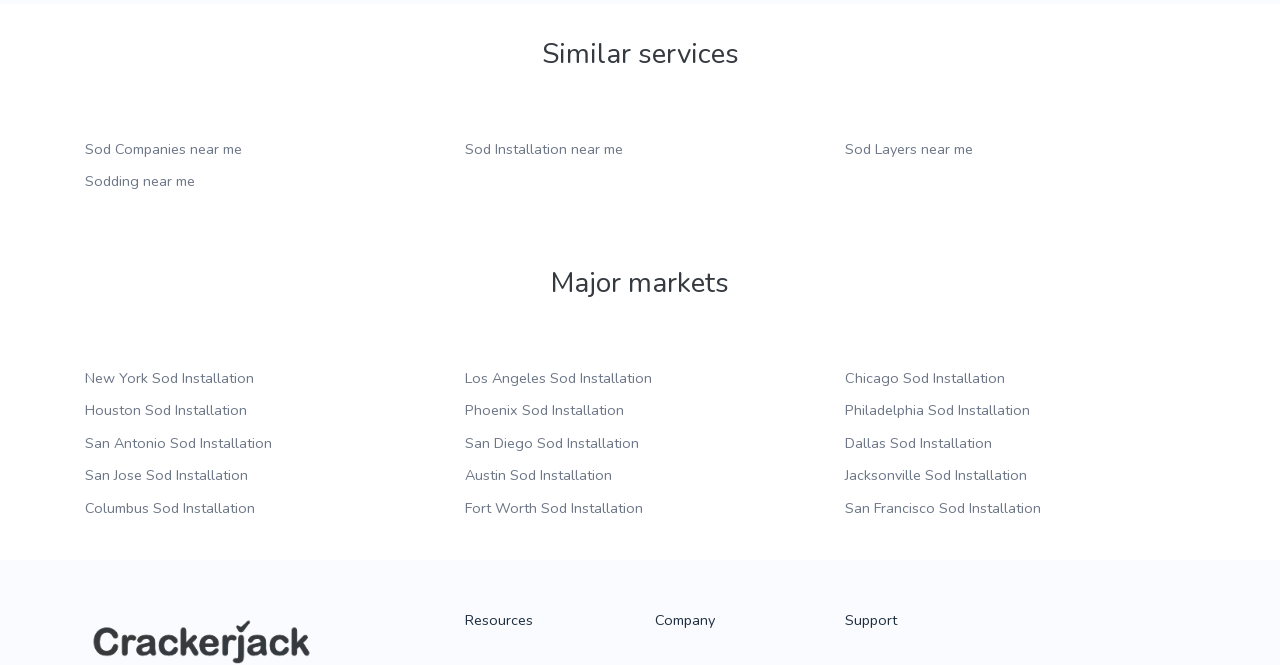Answer the question with a brief word or phrase:
What is the logo of the company?

Crackerjack logo